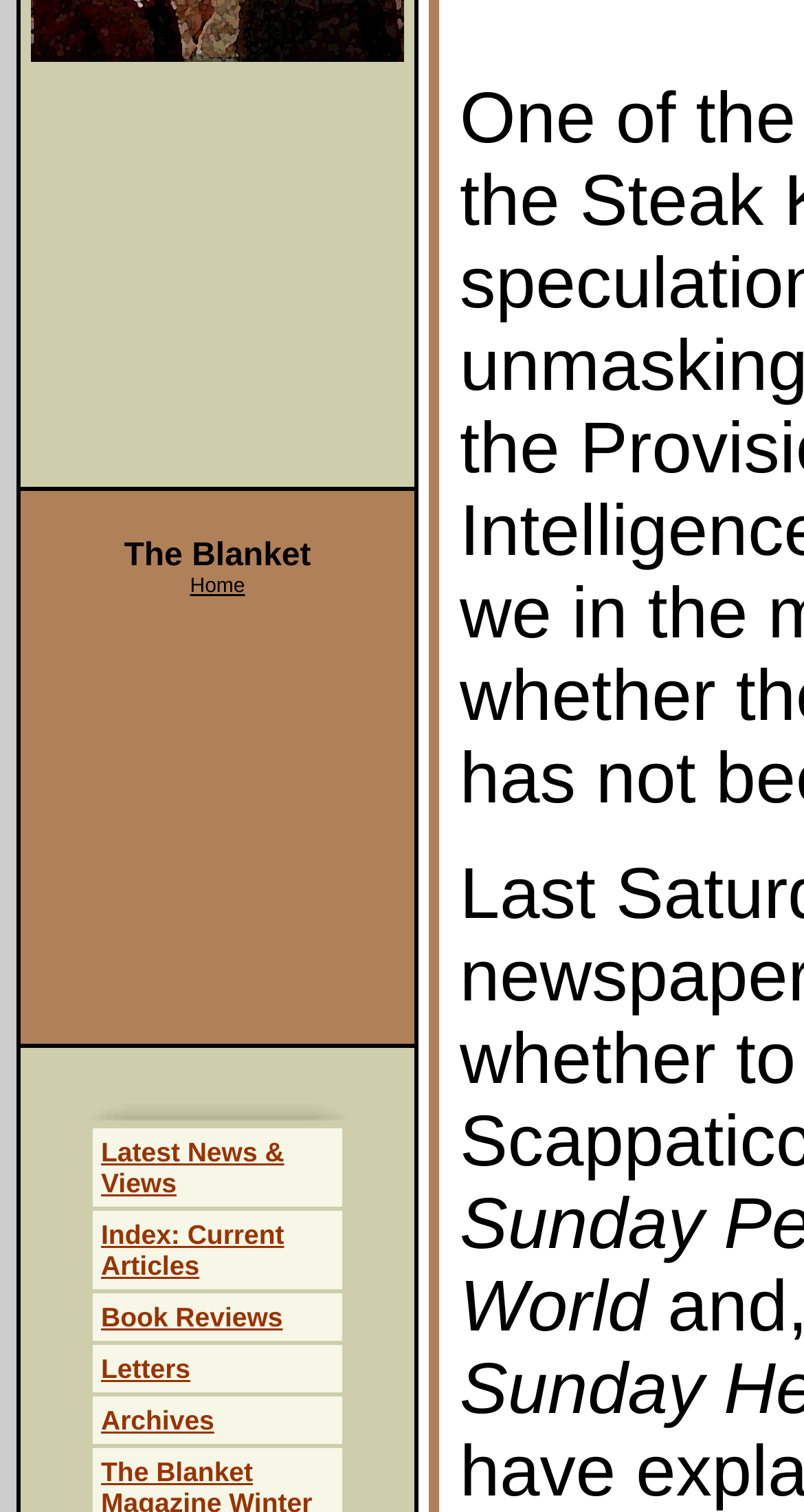From the screenshot, find the bounding box of the UI element matching this description: "Letters". Supply the bounding box coordinates in the form [left, top, right, bottom], each a float between 0 and 1.

[0.126, 0.895, 0.237, 0.916]